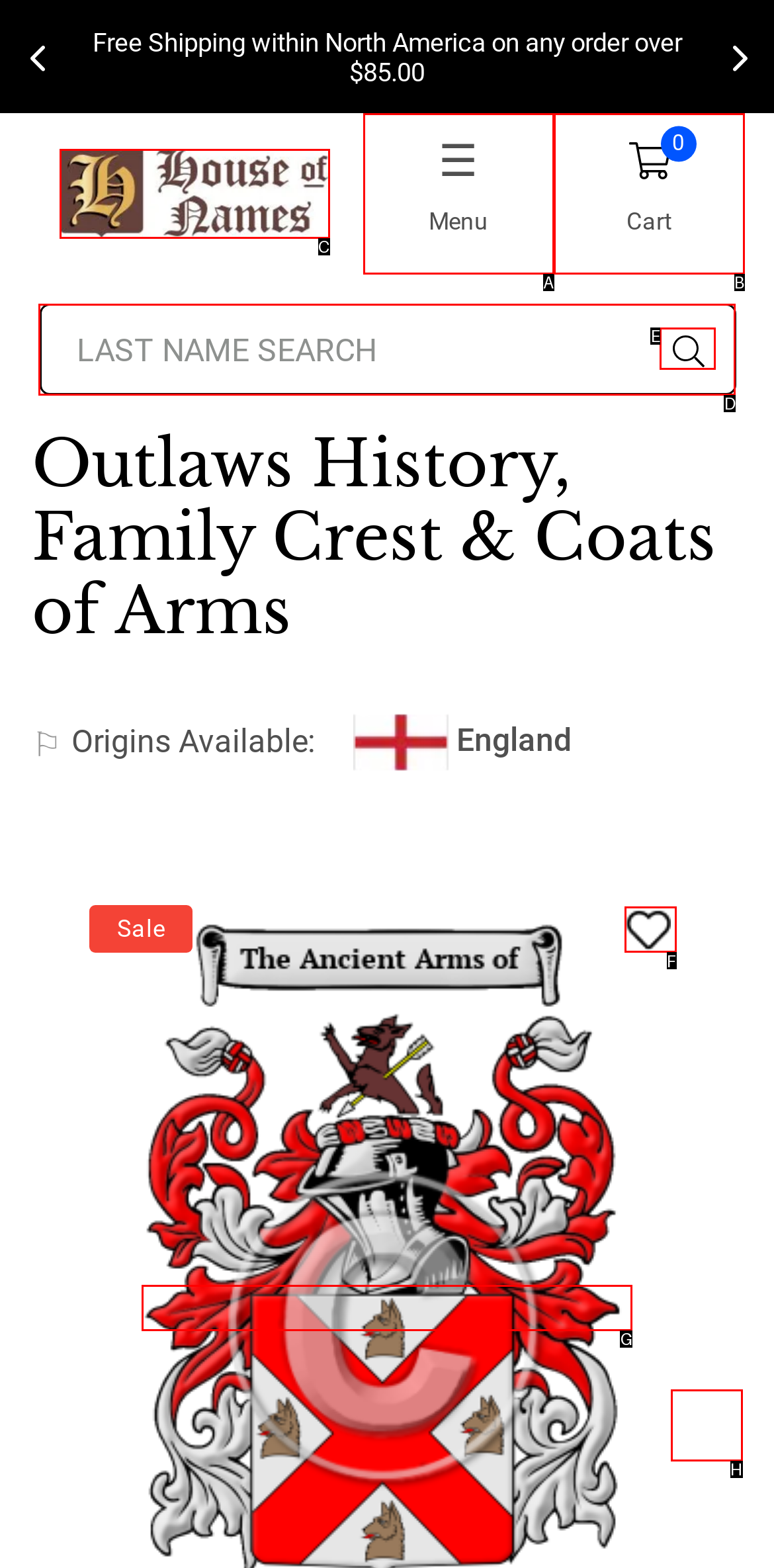Which letter corresponds to the correct option to complete the task: See all posts?
Answer with the letter of the chosen UI element.

None